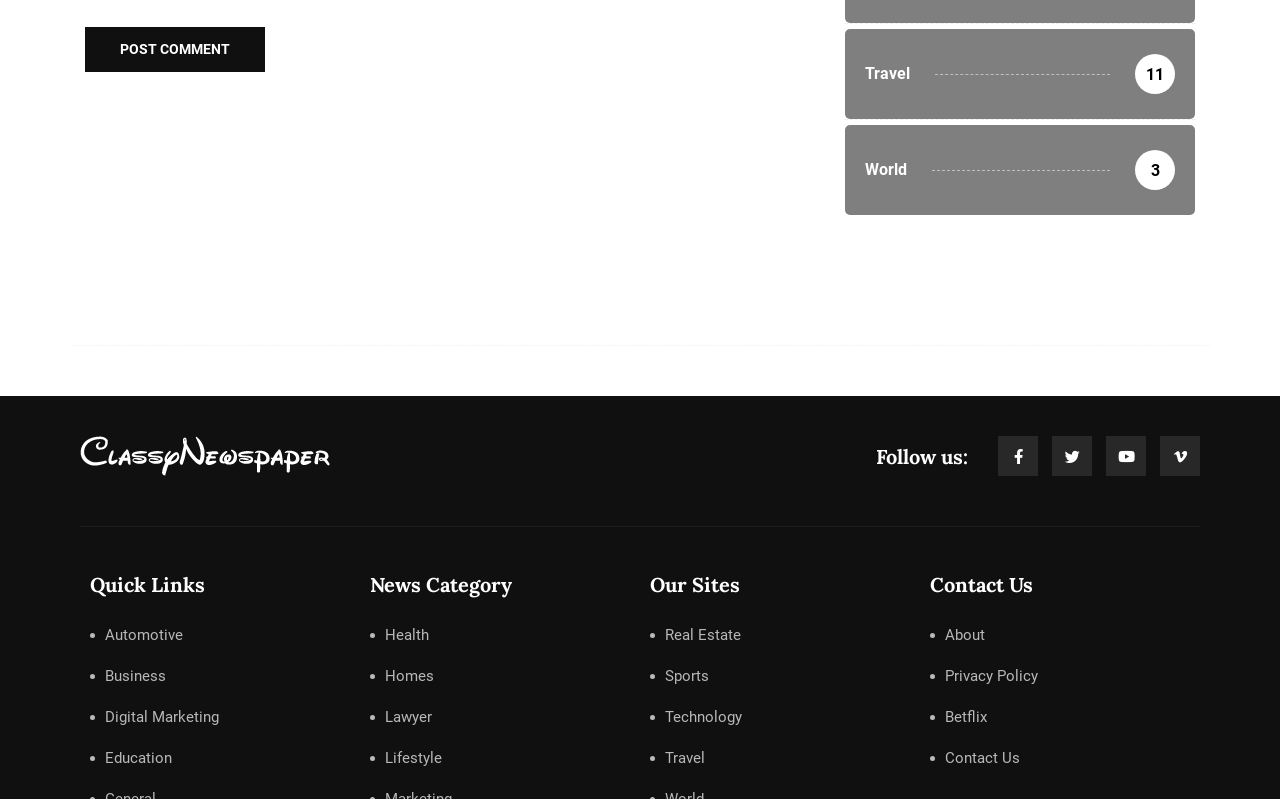From the webpage screenshot, predict the bounding box of the UI element that matches this description: "name="submit" value="Post Comment"".

[0.066, 0.034, 0.207, 0.09]